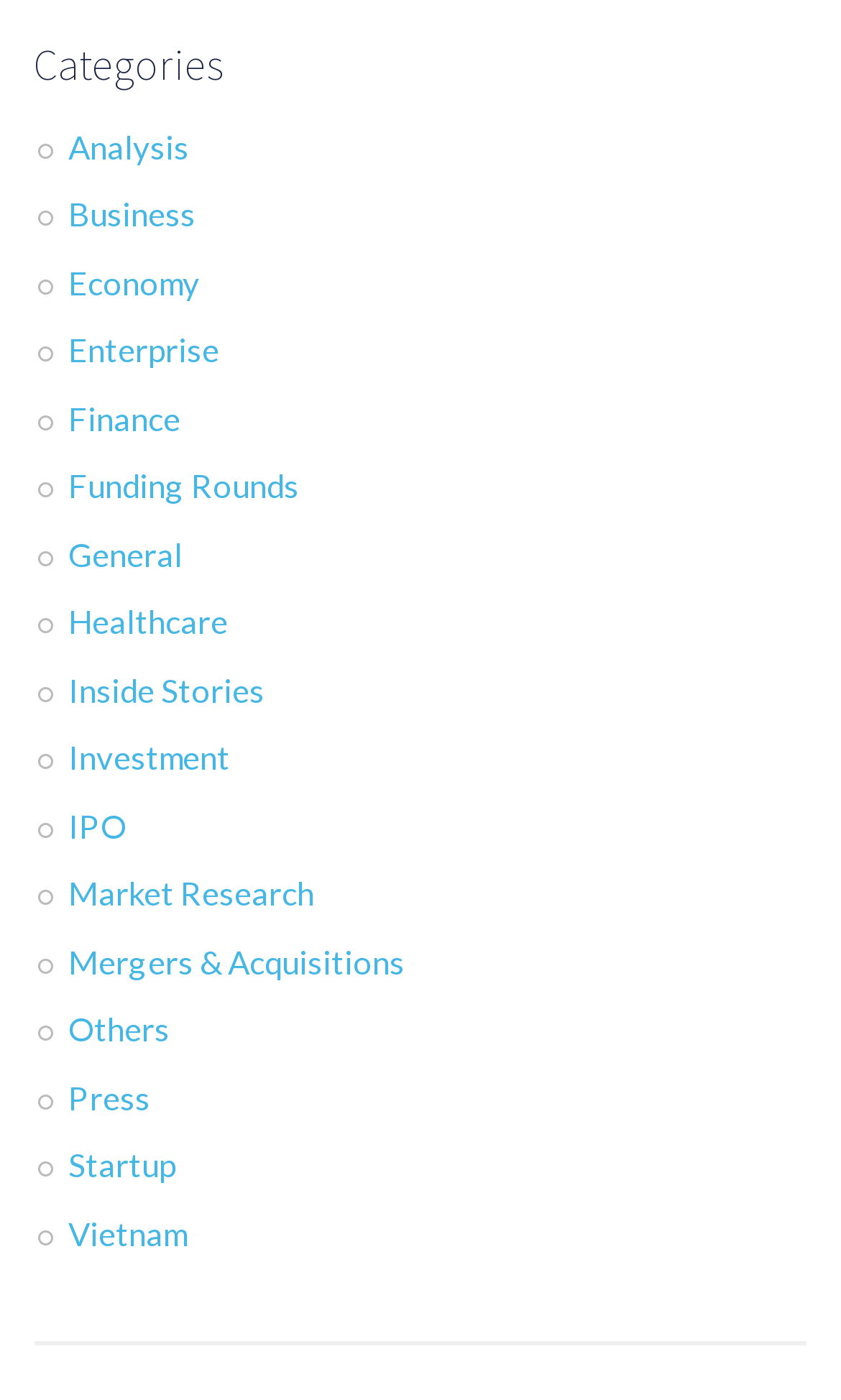How many characters are in the heading 'Categories'?
Using the information presented in the image, please offer a detailed response to the question.

I counted the number of characters in the heading 'Categories'. There are 9 characters in total: C-A-T-E-G-O-R-I-E-S.